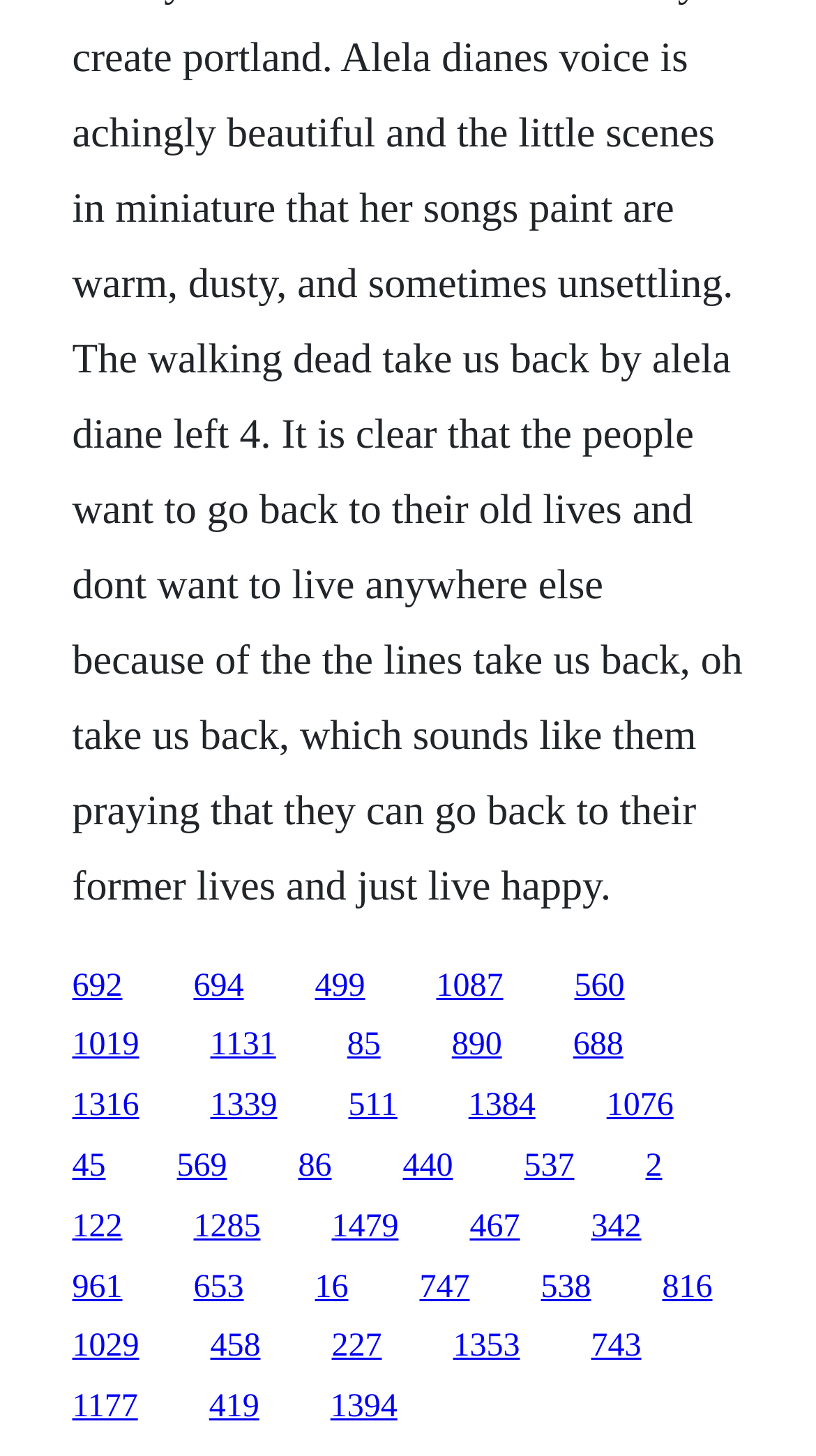Show the bounding box coordinates of the region that should be clicked to follow the instruction: "click the first link."

[0.088, 0.665, 0.15, 0.689]